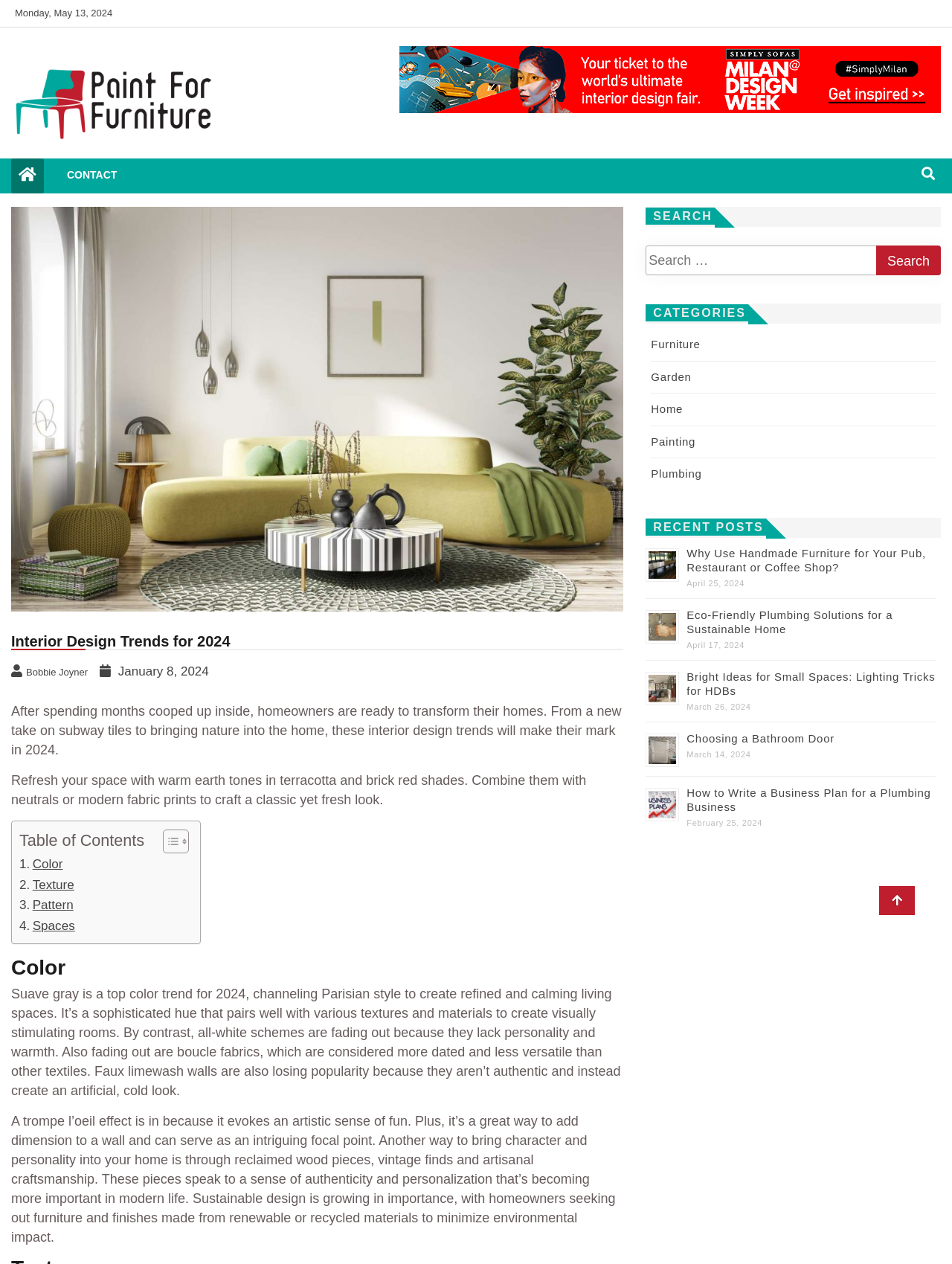Given the element description: "Home", predict the bounding box coordinates of this UI element. The coordinates must be four float numbers between 0 and 1, given as [left, top, right, bottom].

[0.684, 0.319, 0.717, 0.329]